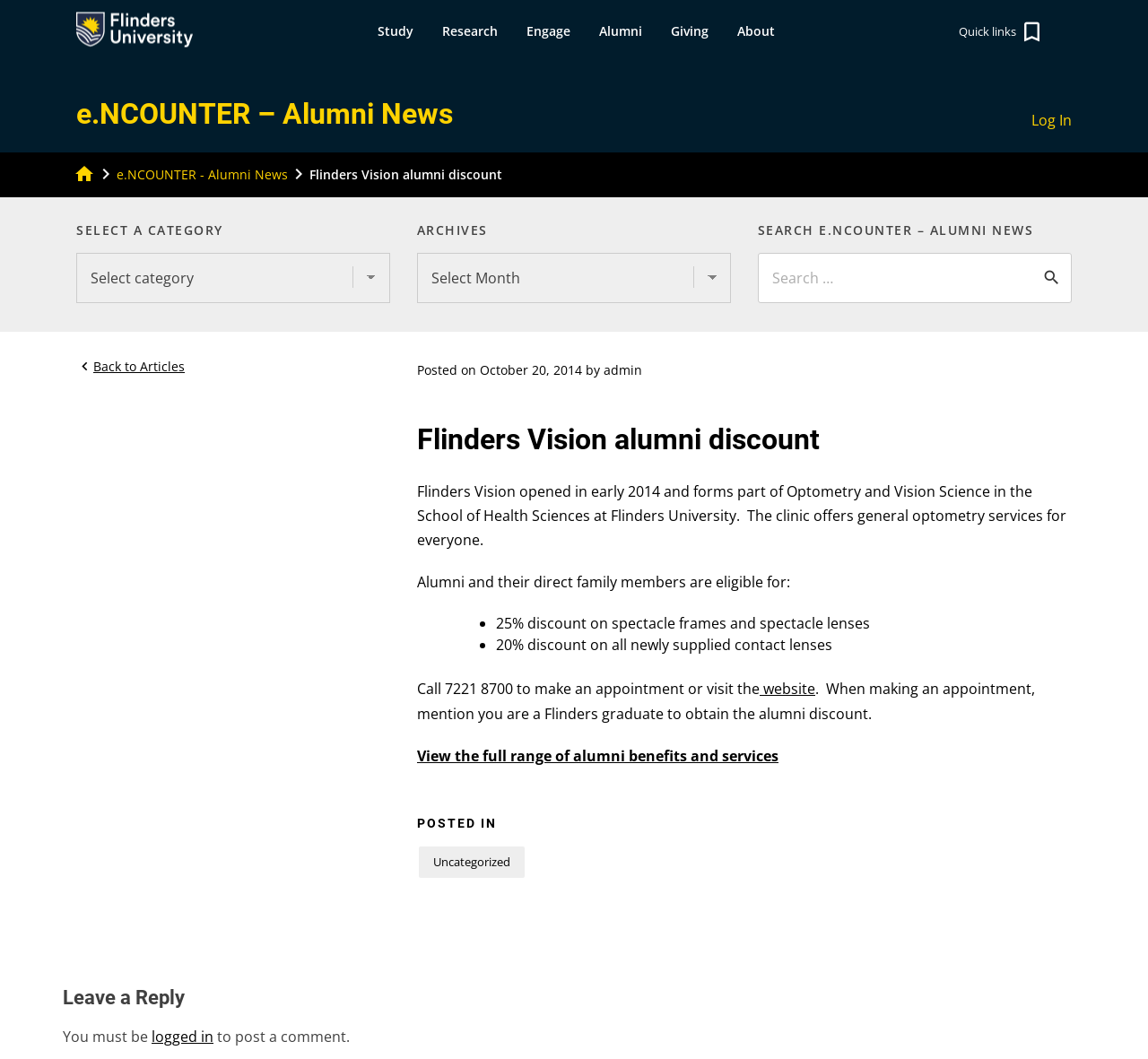Convey a detailed summary of the webpage, mentioning all key elements.

The webpage is about Flinders Vision alumni discount, which is part of the e.NCOUNTER - Alumni News section. At the top left, there is a Flinders University logo, and next to it, there are six buttons for navigation: Study, Research, Engage, Alumni, Giving, and About. On the top right, there is a Quick links button and a Log In link.

Below the navigation buttons, there is a heading "e.NCOUNTER – Alumni News" with a link to the same title. Underneath, there is a strong title "Flinders Vision alumni discount" followed by a brief description of the clinic, which offers general optometry services for everyone.

The main content of the webpage is an article about the alumni discount offered by Flinders Vision. The article is divided into sections, including the posted date and author, the main content, and a list of benefits for alumni and their direct family members. The benefits include a 25% discount on spectacle frames and spectacle lenses, and a 20% discount on all newly supplied contact lenses.

At the bottom of the article, there are links to view the full range of alumni benefits and services, and to visit the website to make an appointment. There is also a section for posting comments, which requires users to log in.

On the right side of the article, there is a navigation section for posts, and at the very bottom, there is a heading "Leave a Reply" with a message indicating that users must log in to post a comment.